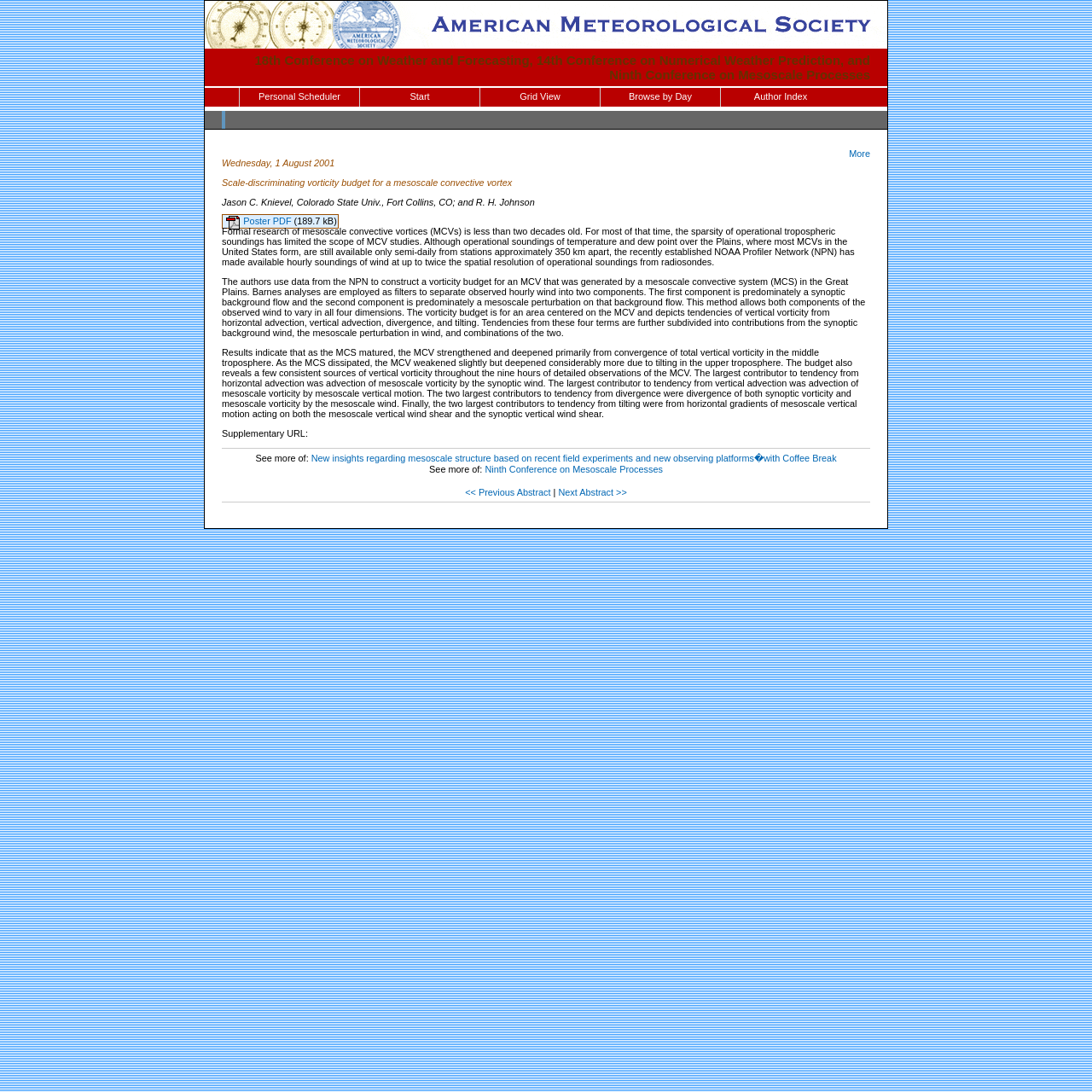Locate the bounding box coordinates of the clickable part needed for the task: "Browse by day".

[0.55, 0.08, 0.659, 0.098]